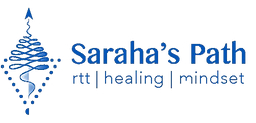What is the primary focus of Sarah's Path?
Kindly offer a comprehensive and detailed response to the question.

Sarah's Path focuses on personal development and emotional wellness, which is reflected in its branding and logo design, incorporating elements that evoke a sense of healing and mindfulness.